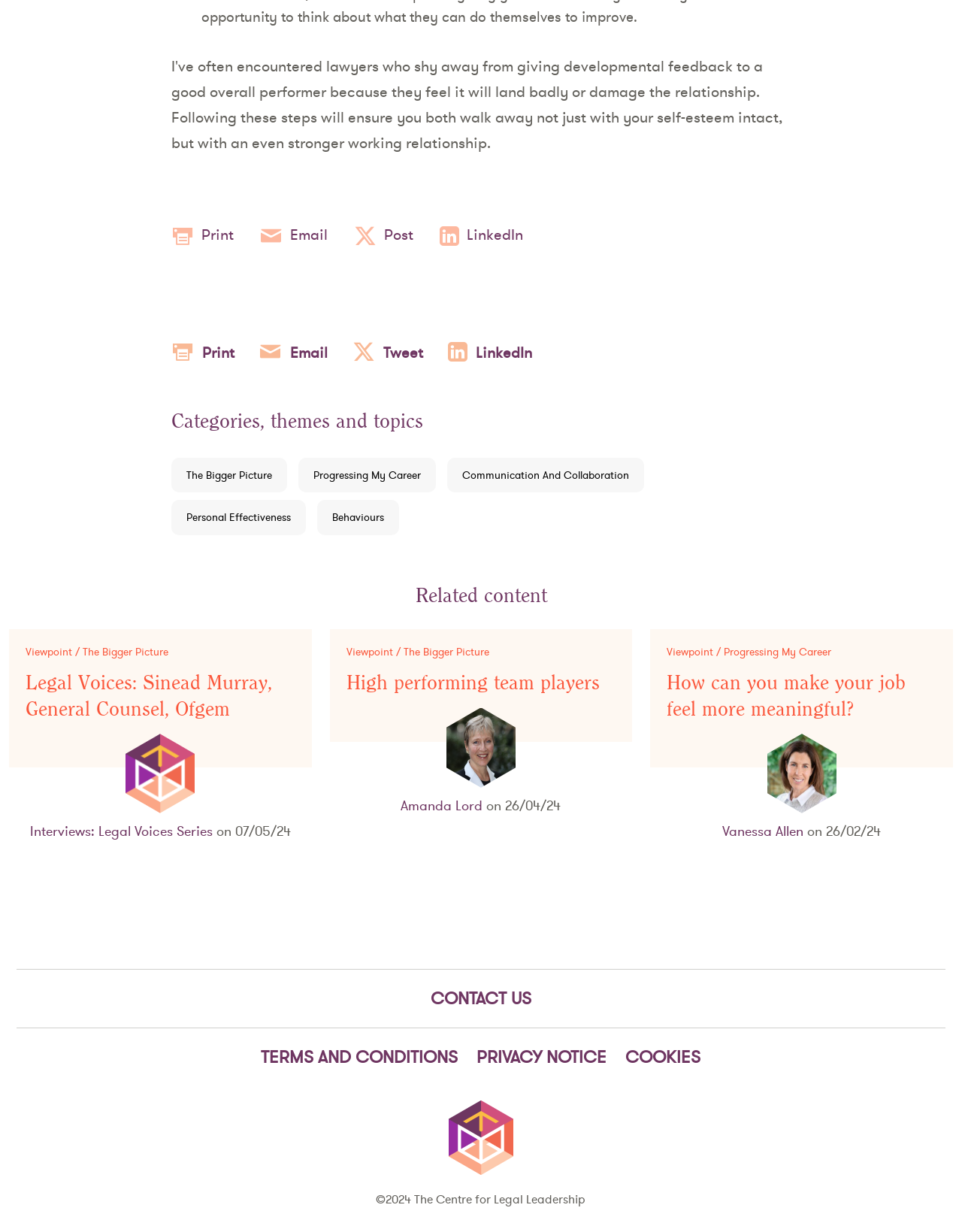Pinpoint the bounding box coordinates of the element that must be clicked to accomplish the following instruction: "View the article 'Legal Voices: Sinead Murray, General Counsel, Ofgem'". The coordinates should be in the format of four float numbers between 0 and 1, i.e., [left, top, right, bottom].

[0.027, 0.546, 0.283, 0.584]